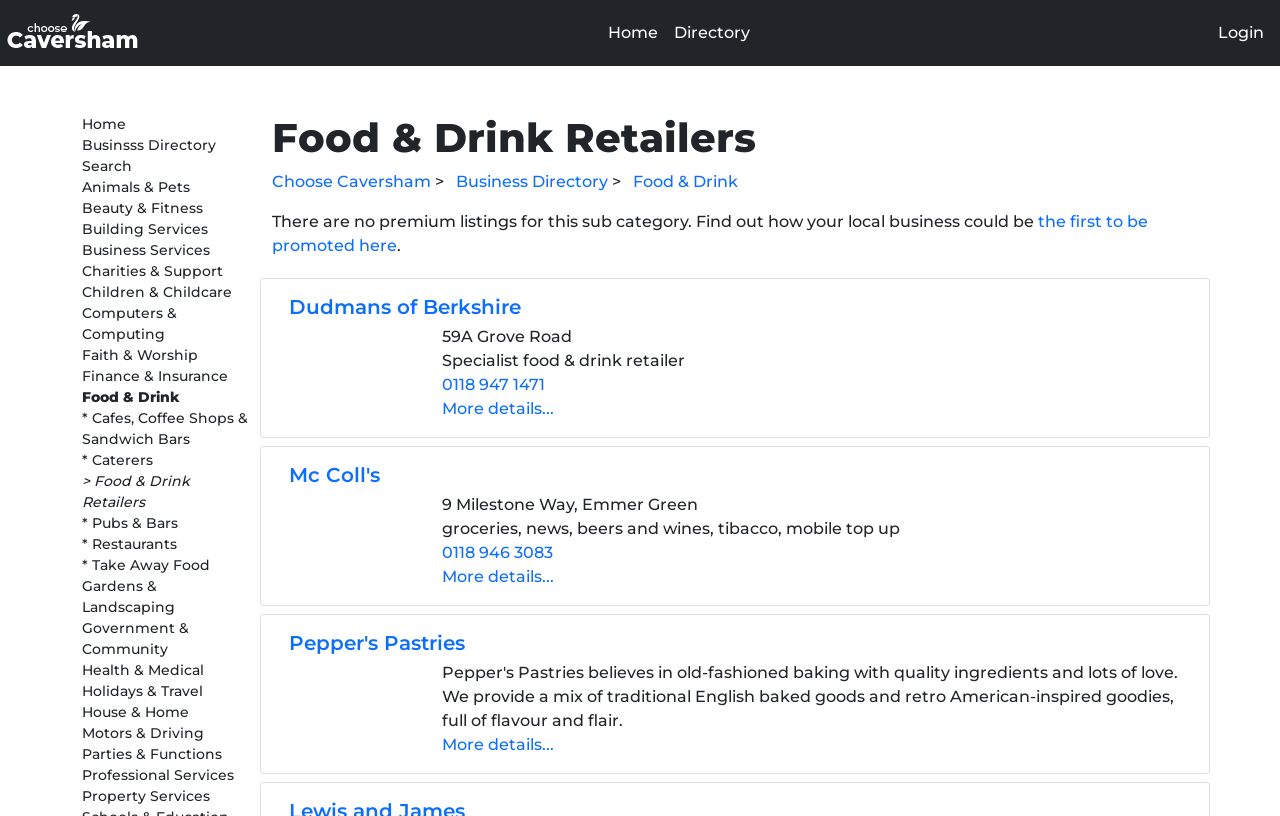Specify the bounding box coordinates of the area to click in order to follow the given instruction: "Go to Login page."

[0.939, 0.016, 1.0, 0.065]